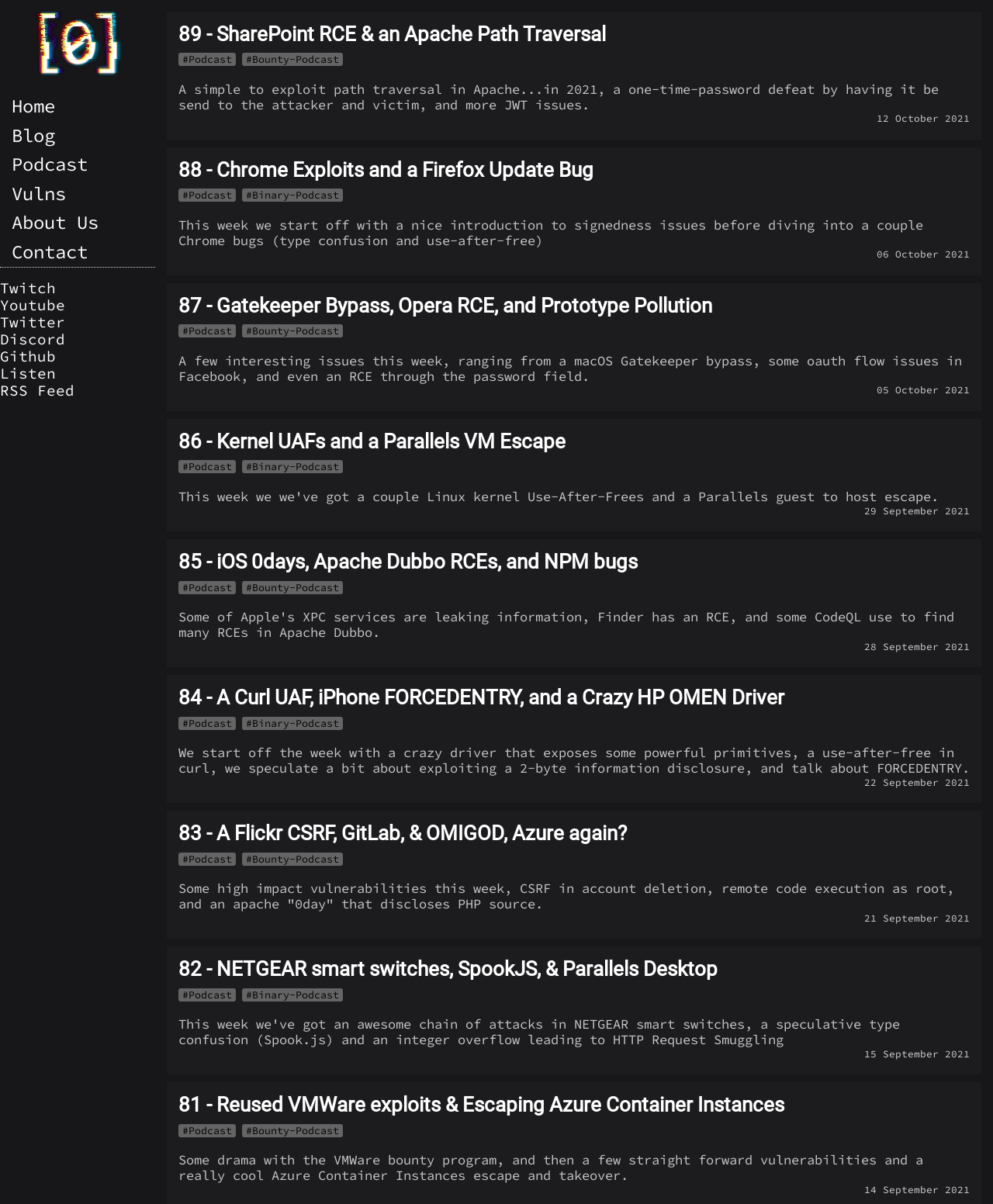What is the main topic of this webpage?
Using the image, give a concise answer in the form of a single word or short phrase.

Vulnerabilities and exploits